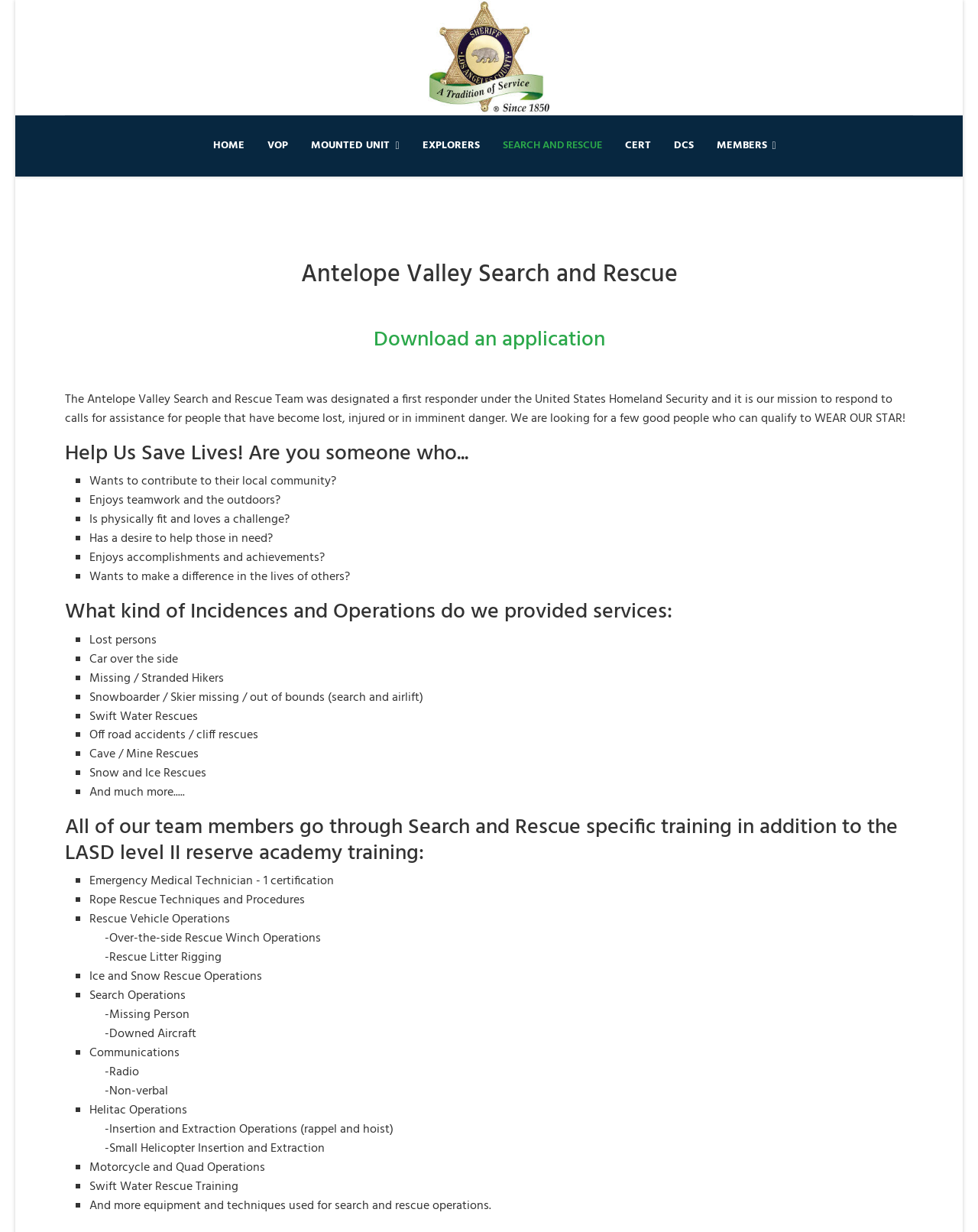Provide the bounding box coordinates of the HTML element described as: "Download an application". The bounding box coordinates should be four float numbers between 0 and 1, i.e., [left, top, right, bottom].

[0.382, 0.262, 0.618, 0.29]